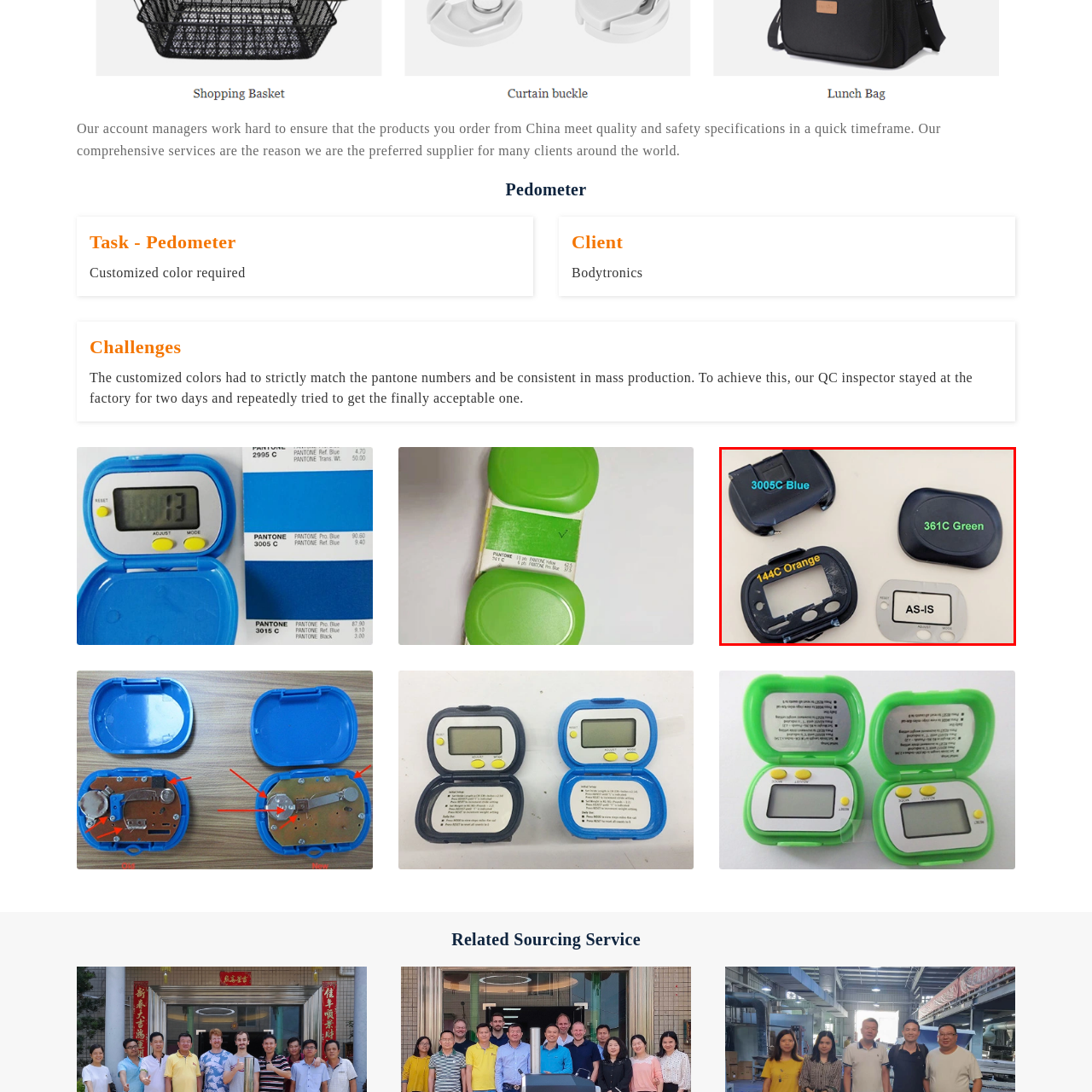Please scrutinize the image encapsulated by the red bounding box and provide an elaborate answer to the next question based on the details in the image: How many casings are shown in the image?

The number of casings can be counted by visually inspecting the image, which shows four distinct casings arranged on a neutral background, each with its own label.